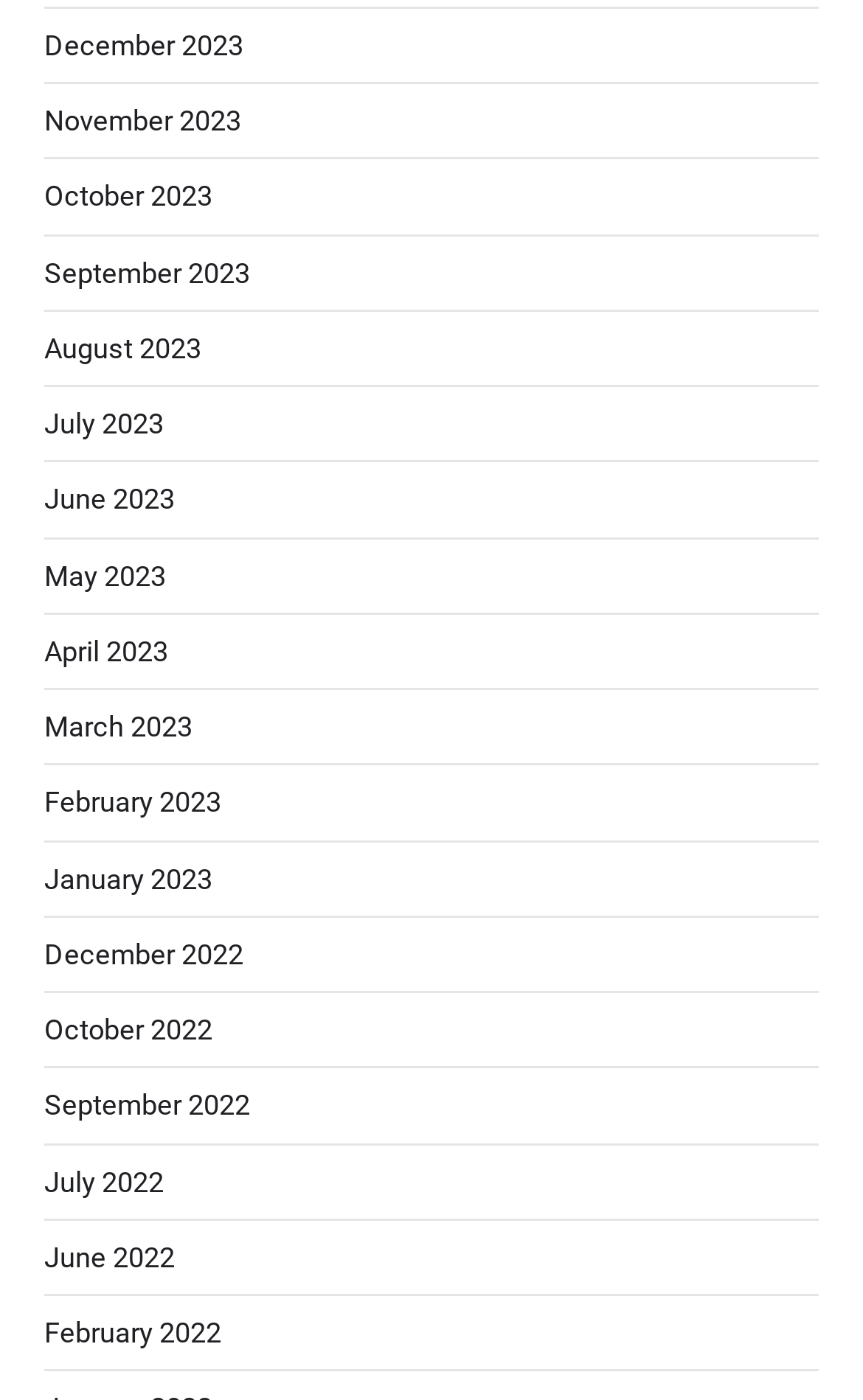How many months are listed in 2022?
Deliver a detailed and extensive answer to the question.

I can count the number of links that correspond to months in 2022, which are December 2022, October 2022, September 2022, and February 2022. Therefore, there are 4 months listed in 2022.